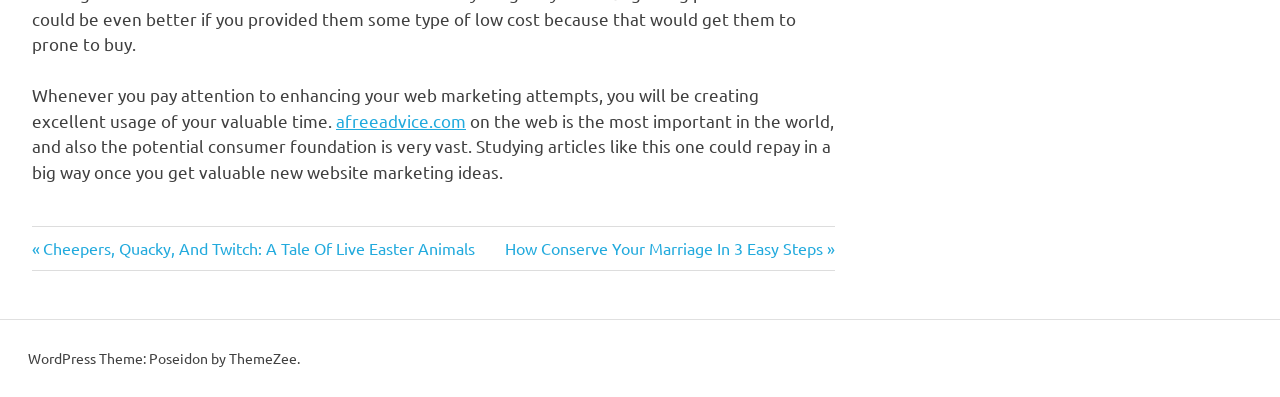Highlight the bounding box of the UI element that corresponds to this description: "afreeadvice.com".

[0.262, 0.276, 0.364, 0.329]